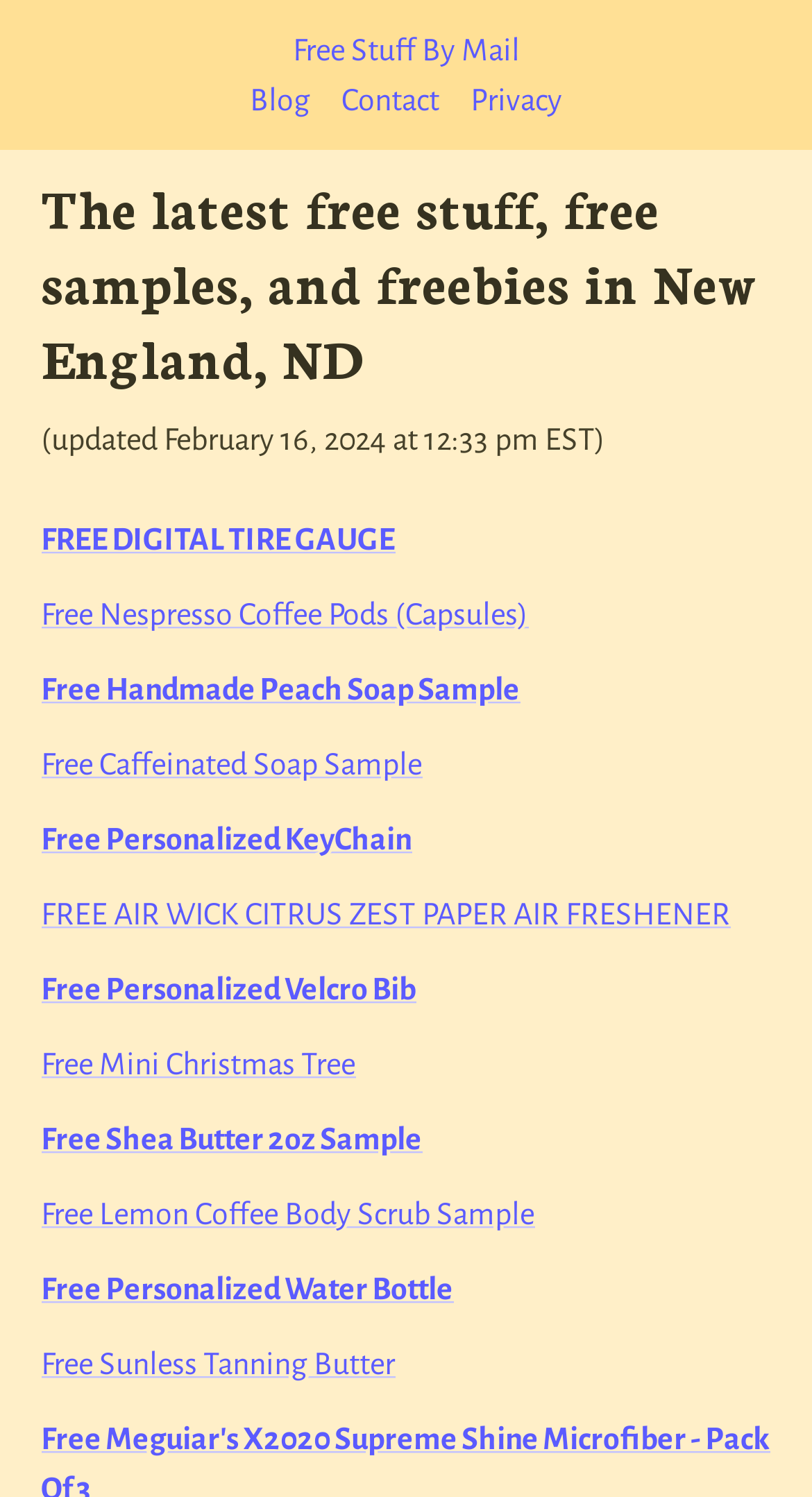Given the element description: "Free Personalized KeyChain", predict the bounding box coordinates of this UI element. The coordinates must be four float numbers between 0 and 1, given as [left, top, right, bottom].

[0.05, 0.549, 0.506, 0.571]